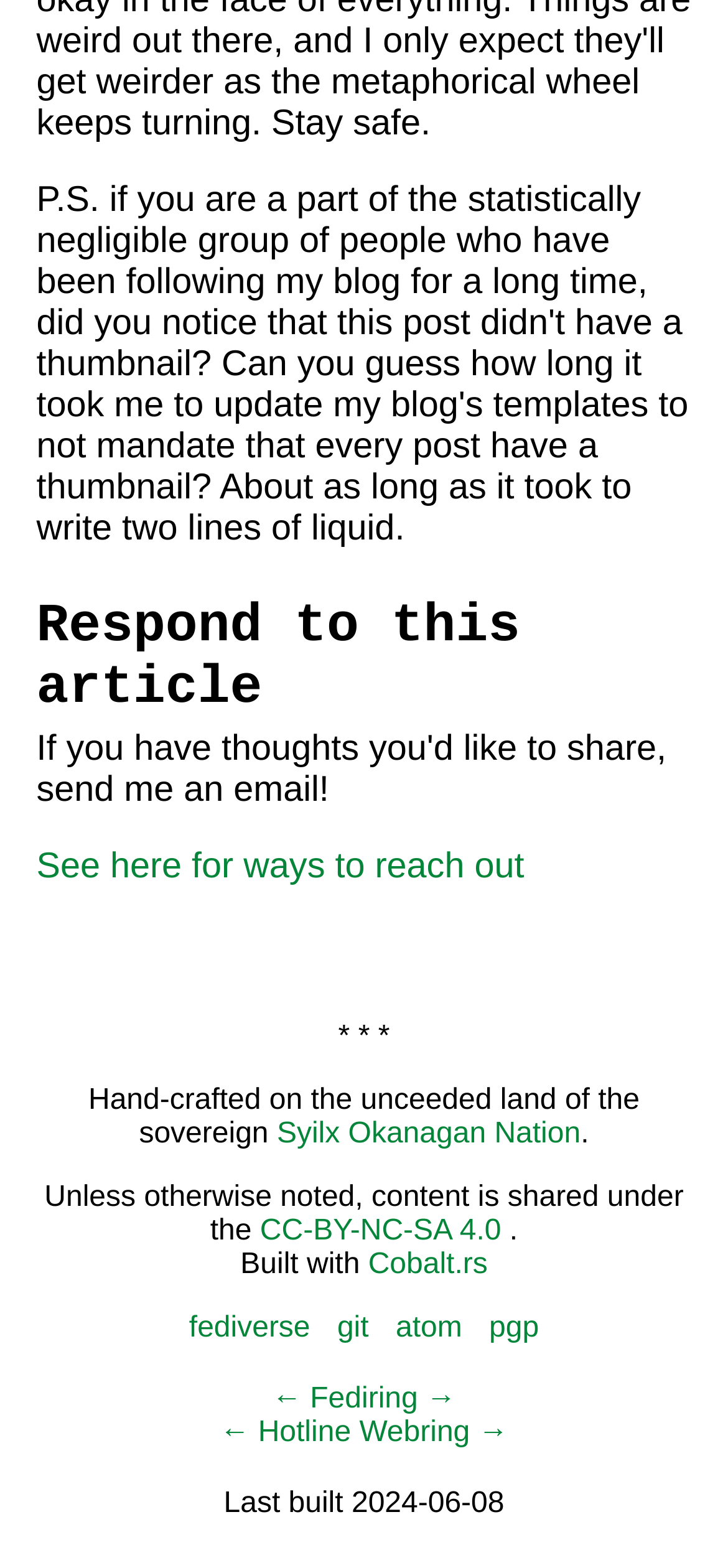Please specify the bounding box coordinates of the area that should be clicked to accomplish the following instruction: "Explore the 'Fediring' link". The coordinates should consist of four float numbers between 0 and 1, i.e., [left, top, right, bottom].

[0.426, 0.882, 0.574, 0.902]